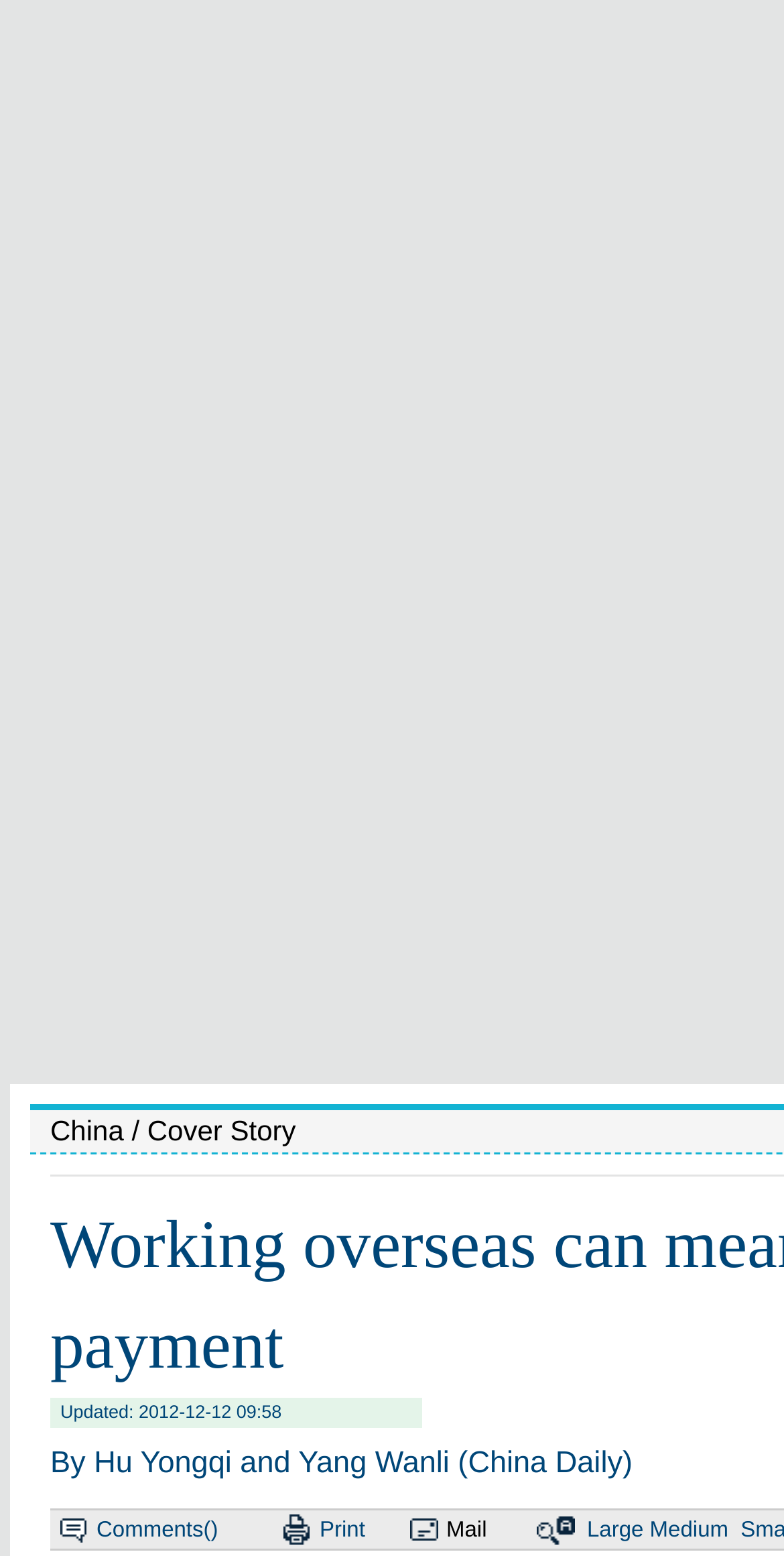Look at the image and give a detailed response to the following question: What is the date of the updated article?

The webpage has a heading element 'Updated: 2012-12-12 09:58' which indicates that the article was updated on 2012-12-12.